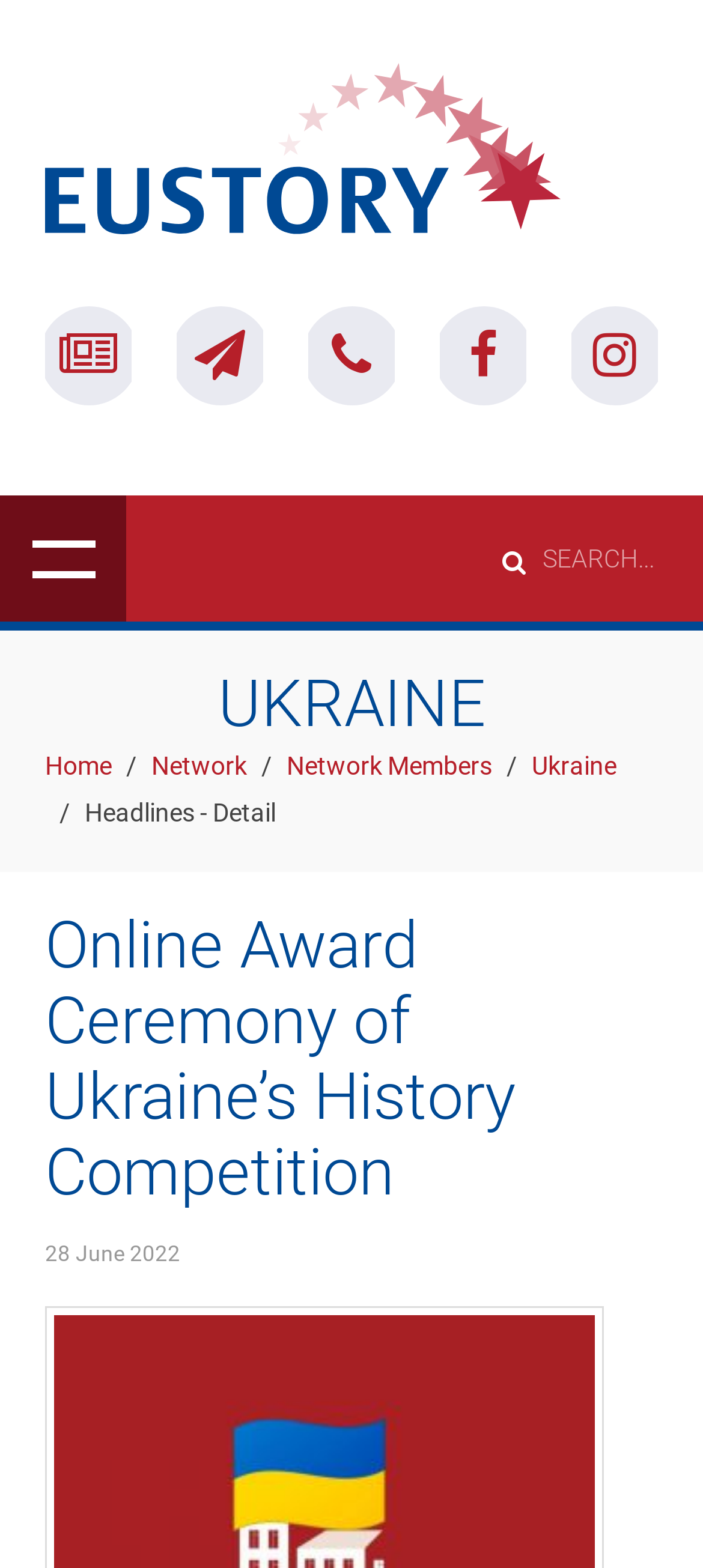Determine the bounding box coordinates of the clickable element necessary to fulfill the instruction: "search for something". Provide the coordinates as four float numbers within the 0 to 1 range, i.e., [left, top, right, bottom].

[0.692, 0.316, 1.0, 0.396]